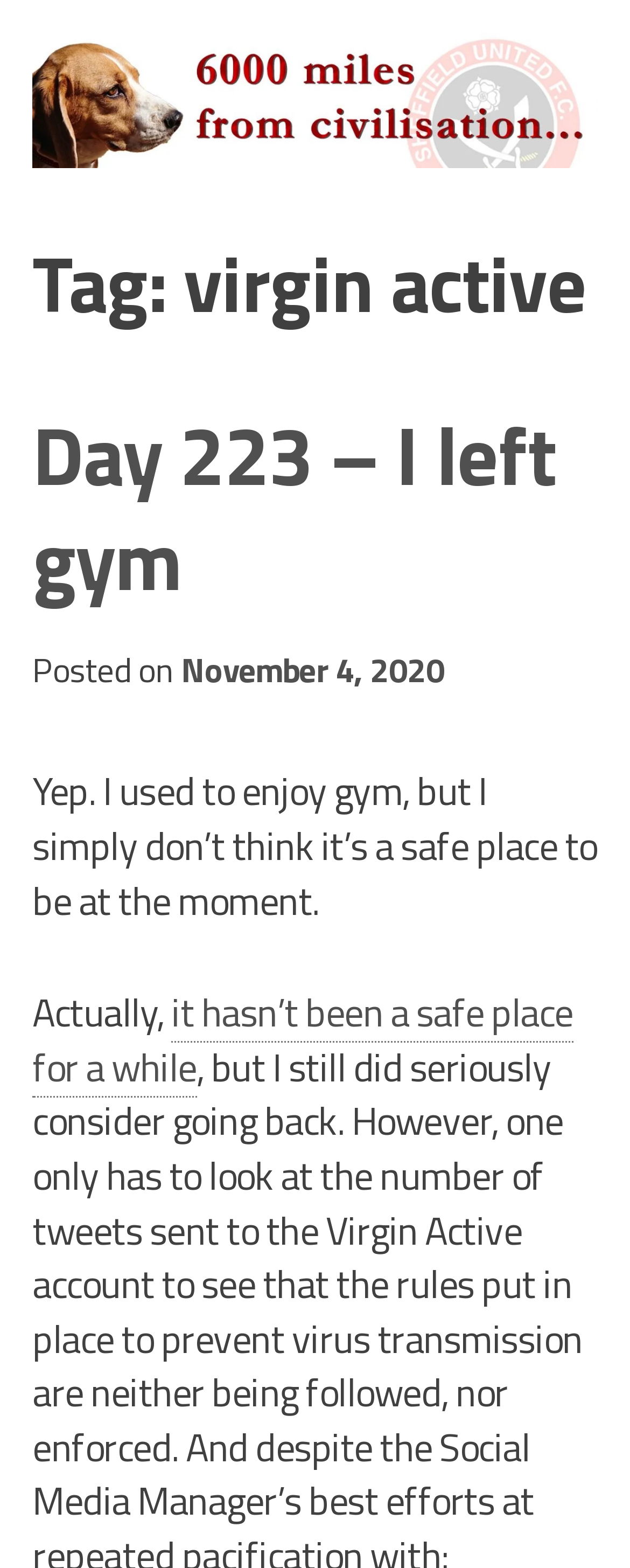Give a one-word or short phrase answer to the question: 
What is the date of the blog post?

November 4, 2020